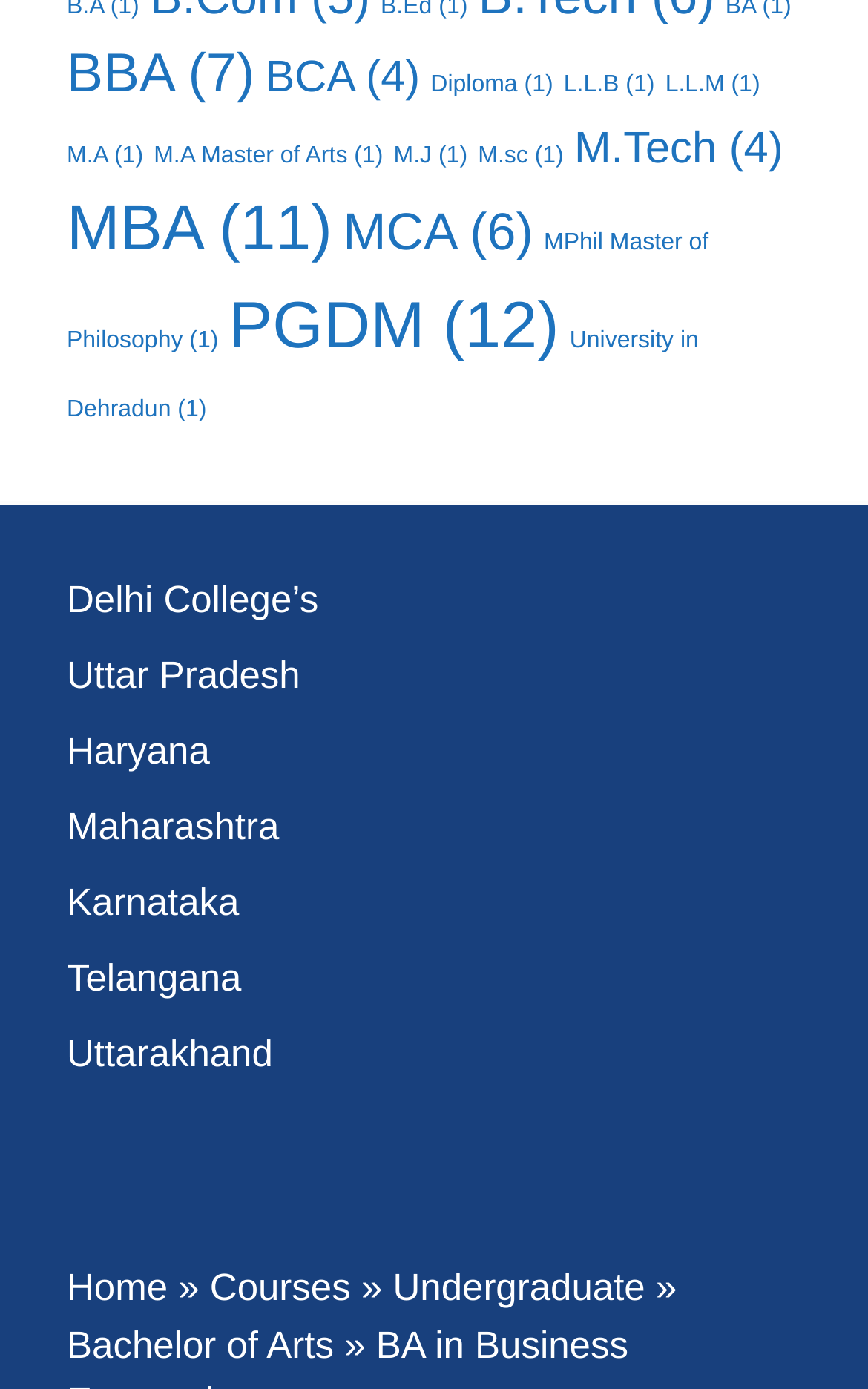Determine the bounding box coordinates for the HTML element mentioned in the following description: "M.sc (1)". The coordinates should be a list of four floats ranging from 0 to 1, represented as [left, top, right, bottom].

[0.551, 0.102, 0.649, 0.121]